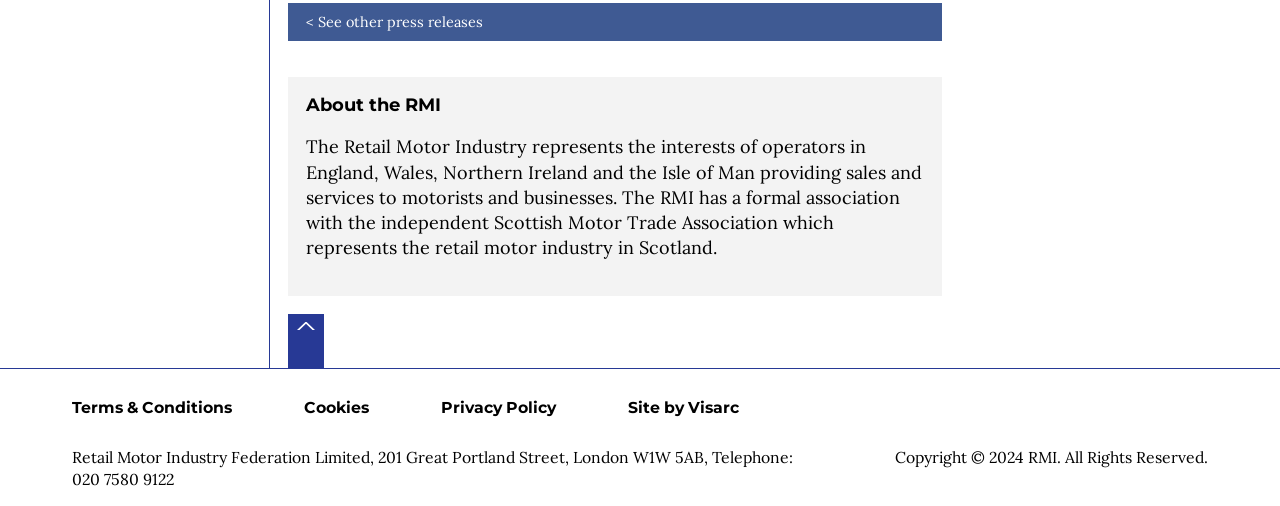Provide a one-word or brief phrase answer to the question:
What does the RMI represent?

Retail motor industry